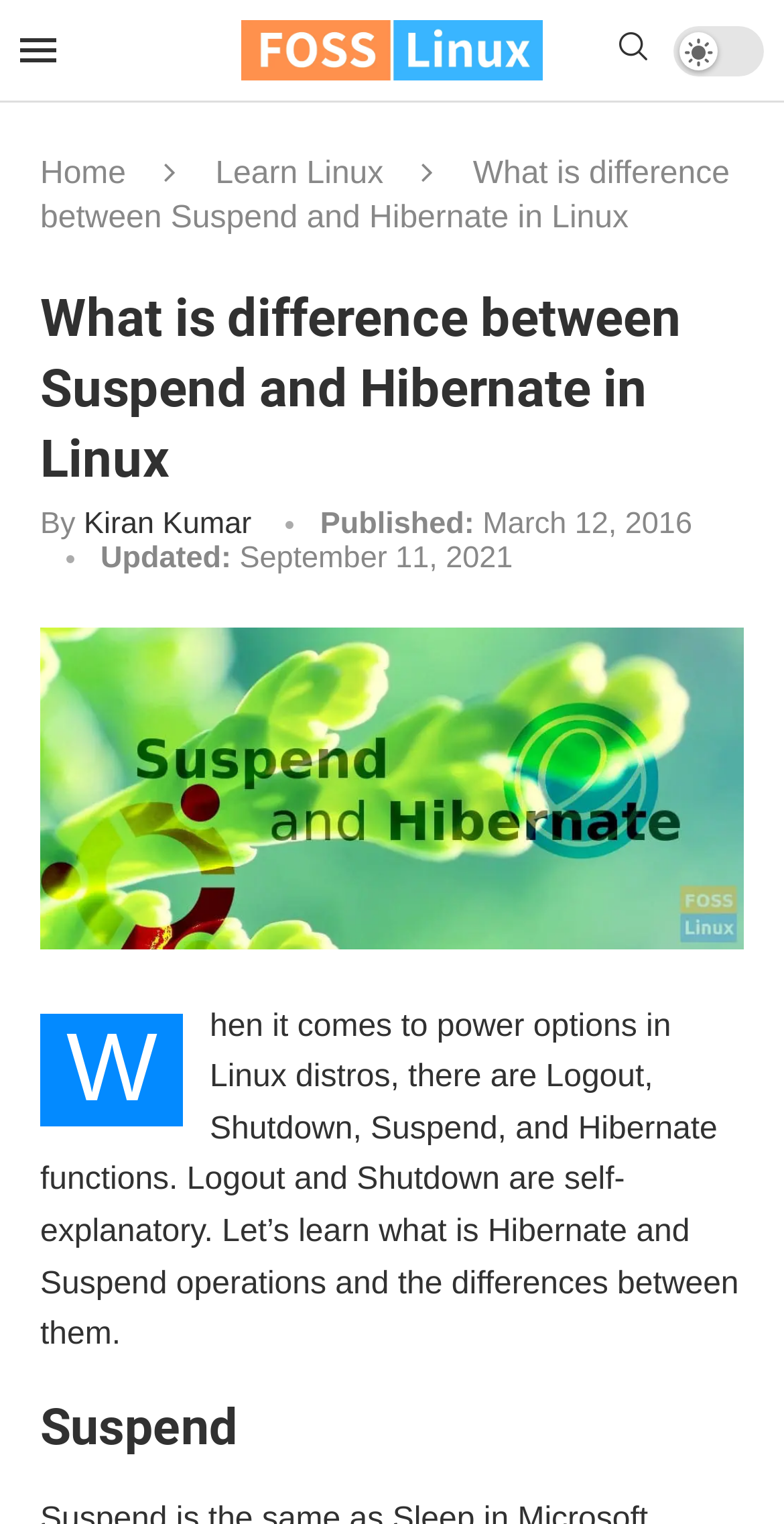What is the website's name?
Using the image as a reference, deliver a detailed and thorough answer to the question.

The website's name can be found in the top-left corner of the webpage, where it says 'FOSS Linux' with an accompanying image.